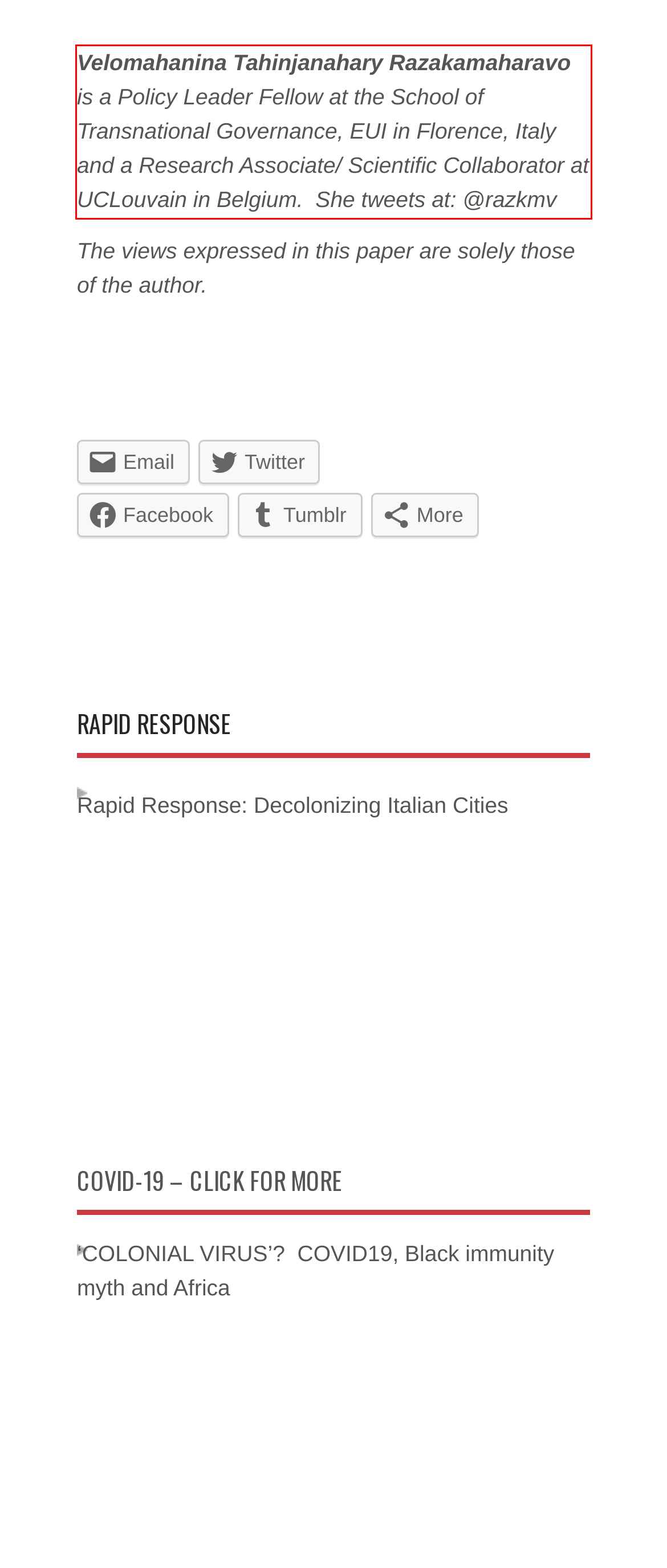View the screenshot of the webpage and identify the UI element surrounded by a red bounding box. Extract the text contained within this red bounding box.

Velomahanina Tahinjanahary Razakamaharavo is a Policy Leader Fellow at the School of Transnational Governance, EUI in Florence, Italy and a Research Associate/ Scientific Collaborator at UCLouvain in Belgium. She tweets at: @razkmv